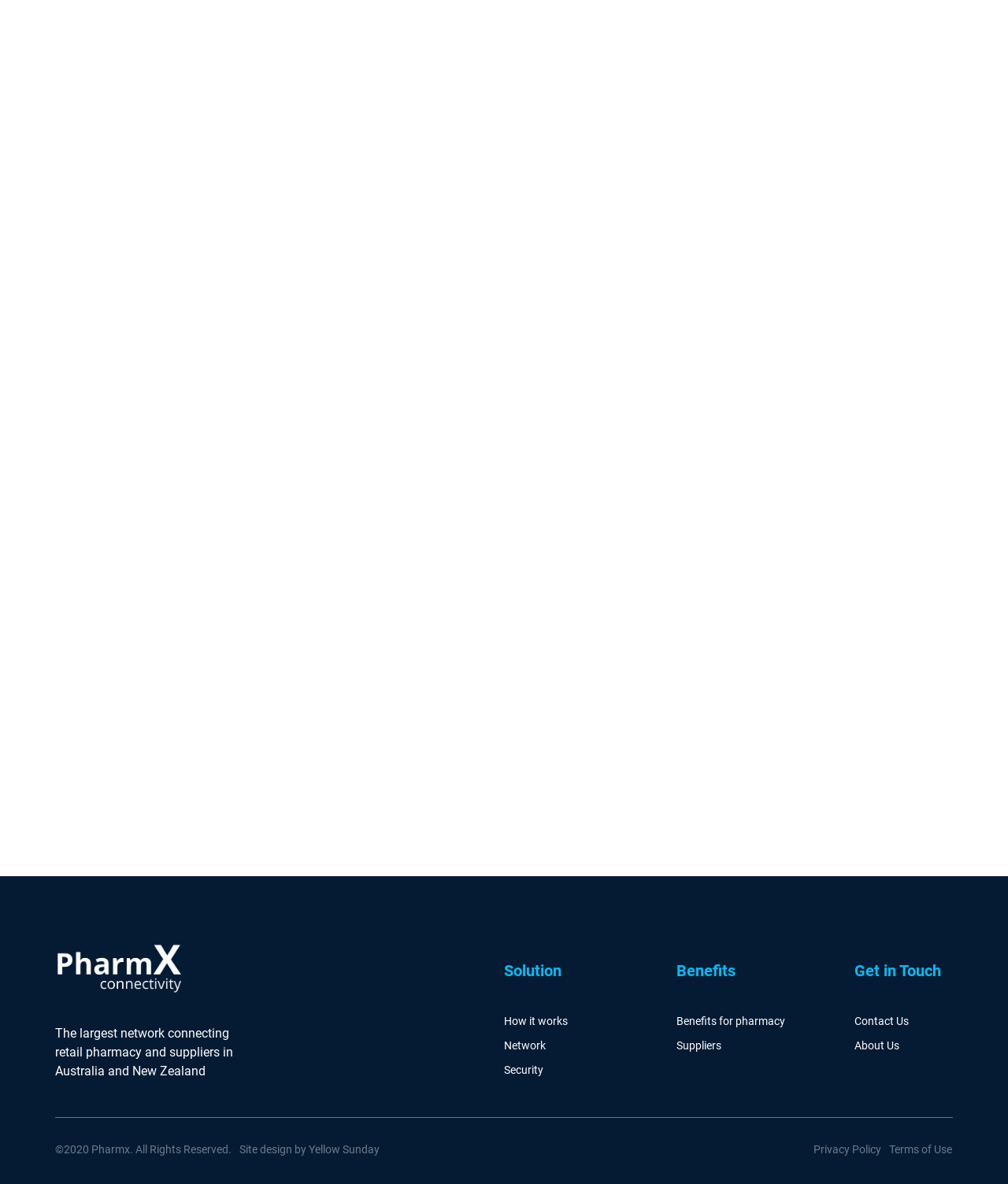Pinpoint the bounding box coordinates of the area that must be clicked to complete this instruction: "Click on Pharmx logo".

[0.055, 0.793, 0.18, 0.838]